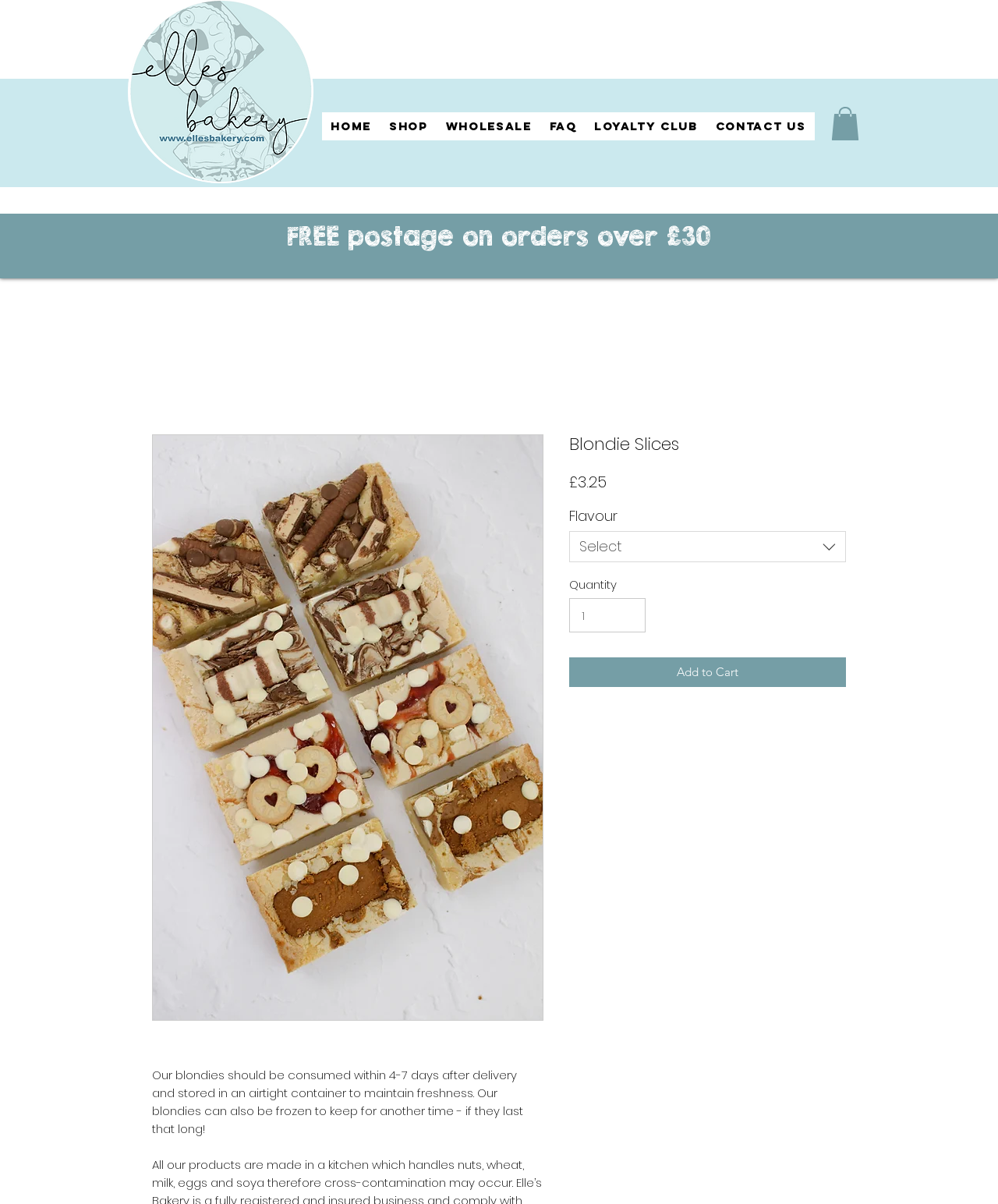Examine the image carefully and respond to the question with a detailed answer: 
What is the purpose of the button with the text 'Add to Cart'?

I inferred the purpose of the button by its text 'Add to Cart' and its position below the product information, which suggests that it is used to add the product to the shopping cart.